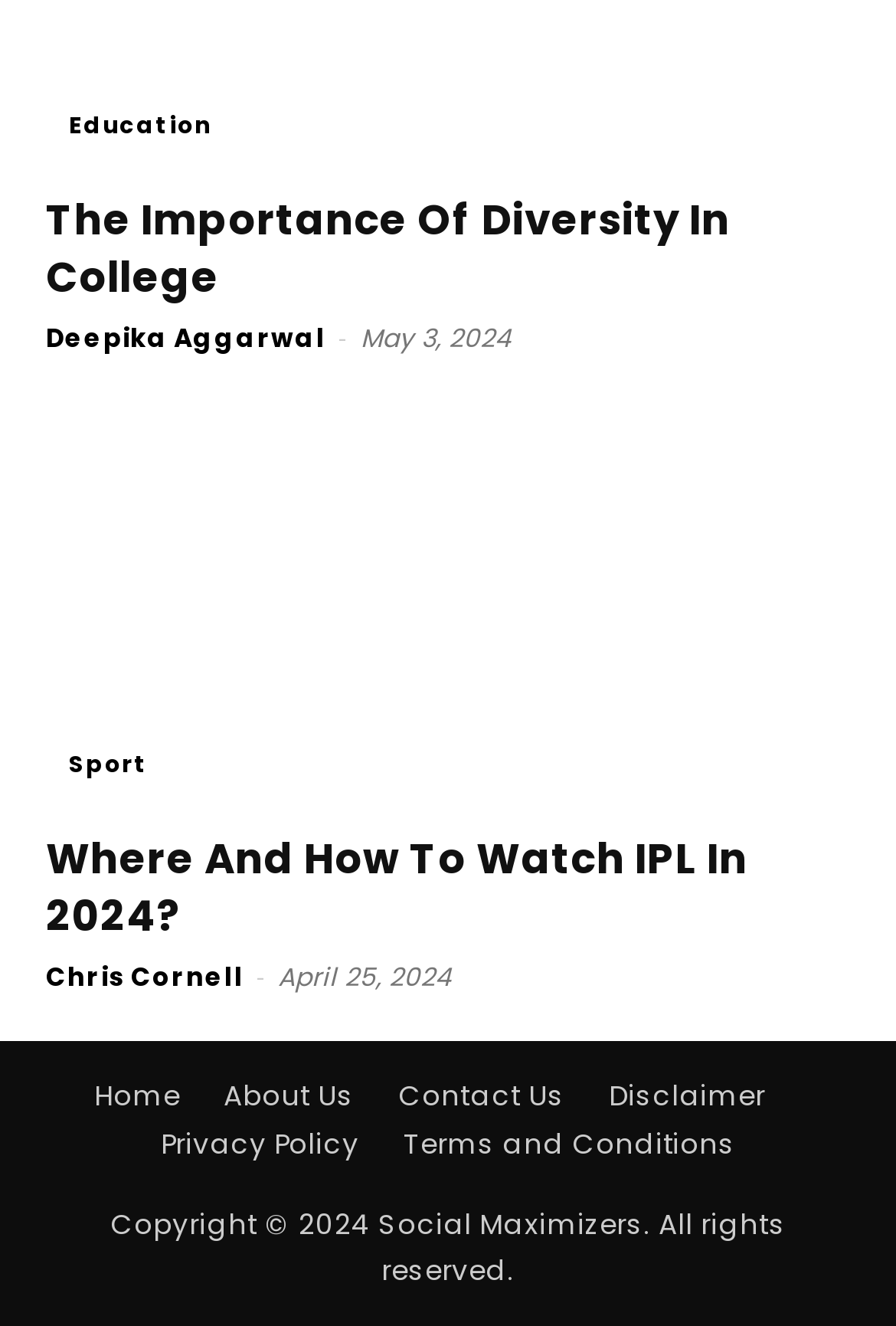Identify the coordinates of the bounding box for the element that must be clicked to accomplish the instruction: "Click on Education link".

[0.051, 0.07, 0.261, 0.122]